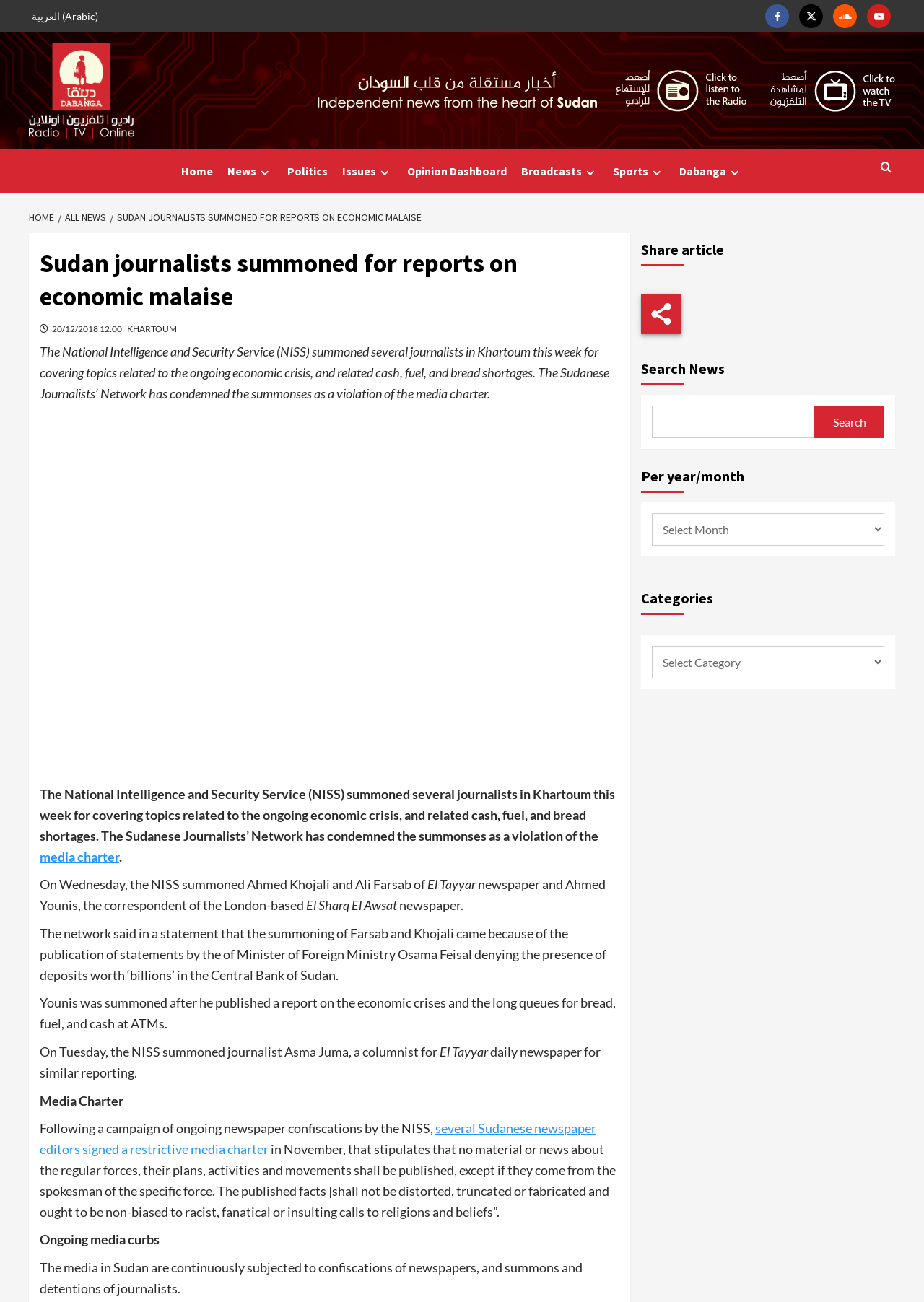What is the purpose of the button with the search icon?
Please look at the screenshot and answer in one word or a short phrase.

Search News